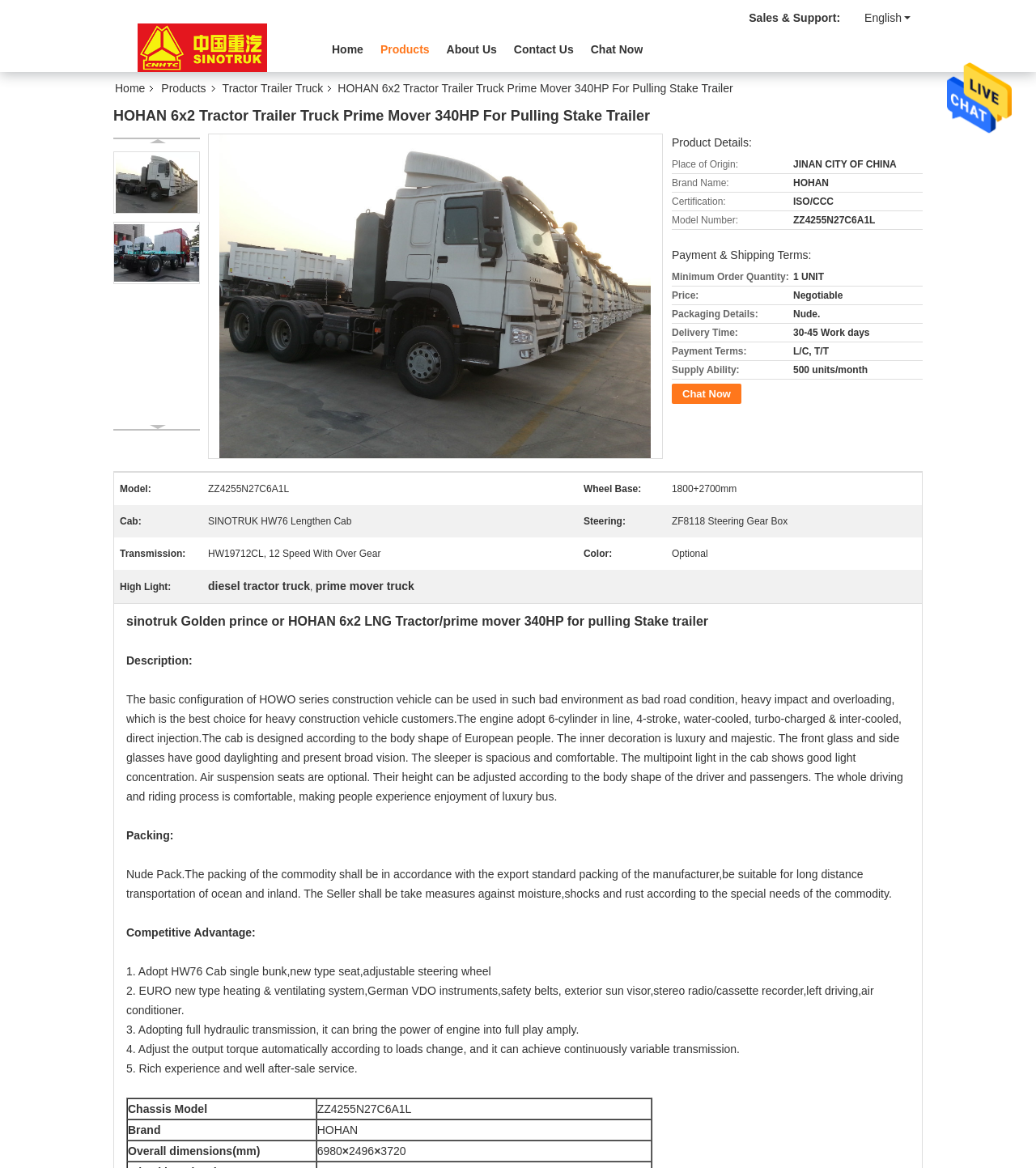For the following element description, predict the bounding box coordinates in the format (top-left x, top-left y, bottom-right x, bottom-right y). All values should be floating point numbers between 0 and 1. Description: Tractor Trailer Truck

[0.208, 0.071, 0.321, 0.08]